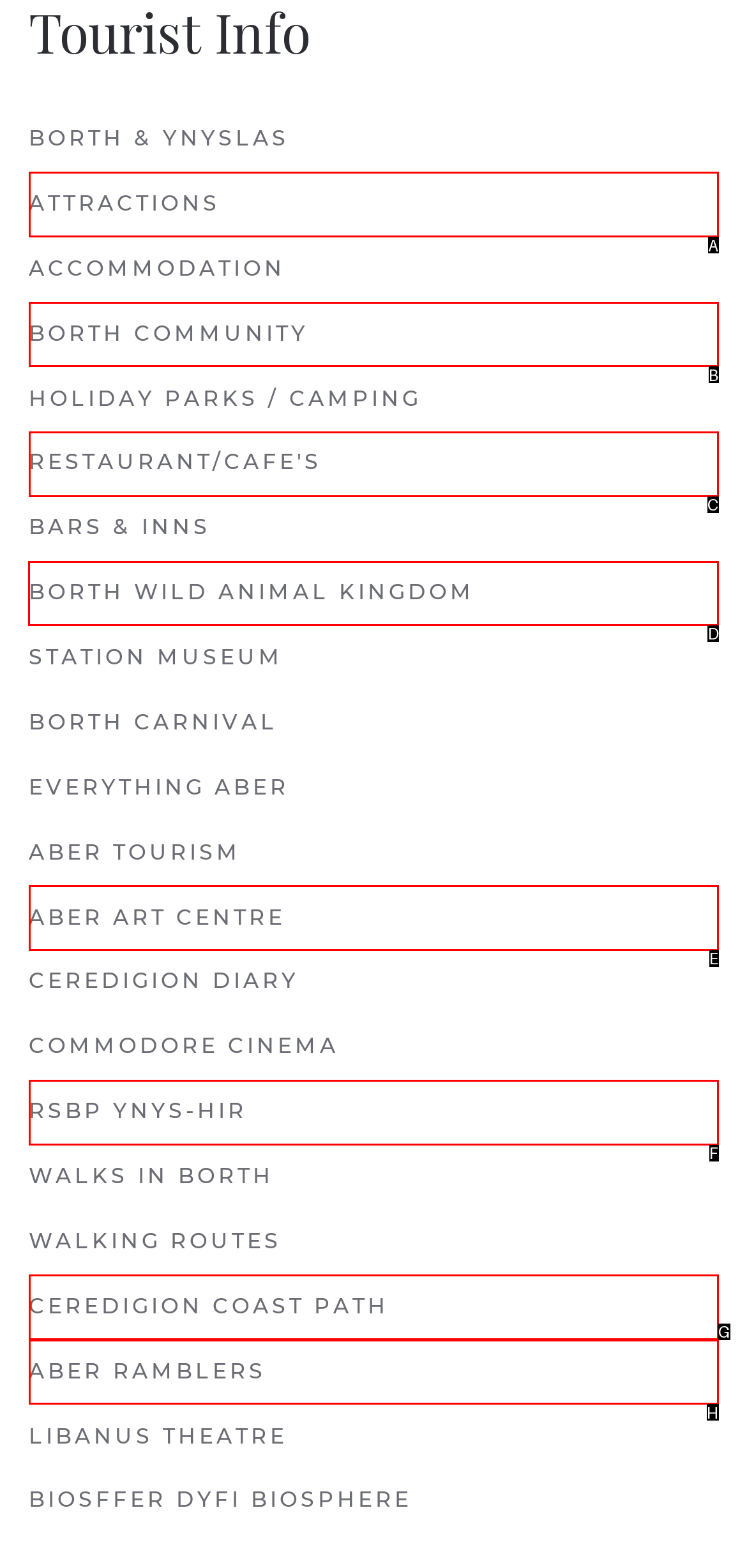Find the option you need to click to complete the following instruction: learn about BORTH WILD ANIMAL KINGDOM
Answer with the corresponding letter from the choices given directly.

D